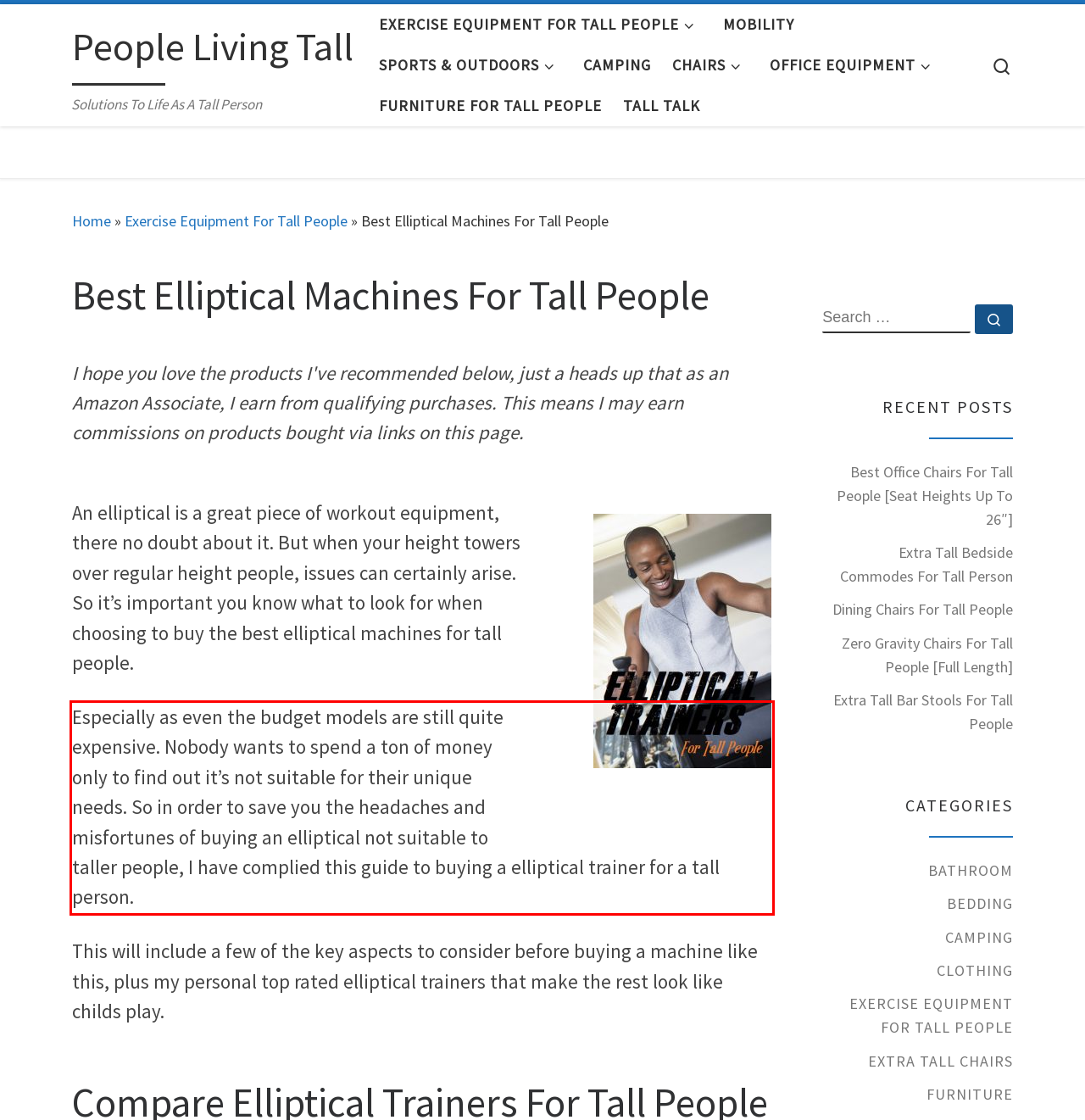You are given a screenshot with a red rectangle. Identify and extract the text within this red bounding box using OCR.

Especially as even the budget models are still quite expensive. Nobody wants to spend a ton of money only to find out it’s not suitable for their unique needs. So in order to save you the headaches and misfortunes of buying an elliptical not suitable to taller people, I have complied this guide to buying a elliptical trainer for a tall person.